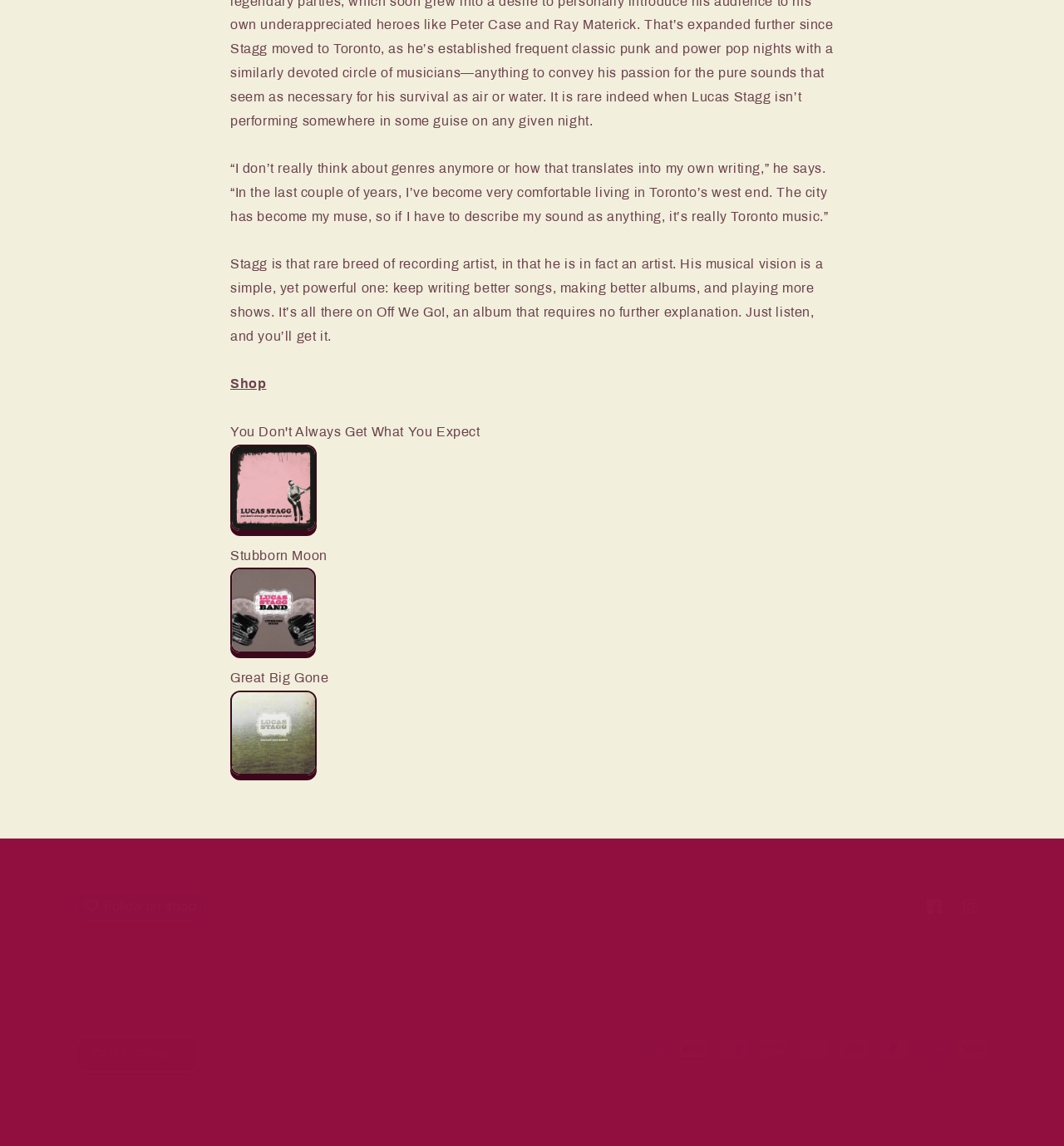Identify the bounding box coordinates for the element that needs to be clicked to fulfill this instruction: "Click on the 'Facebook' link". Provide the coordinates in the format of four float numbers between 0 and 1: [left, top, right, bottom].

[0.861, 0.775, 0.895, 0.807]